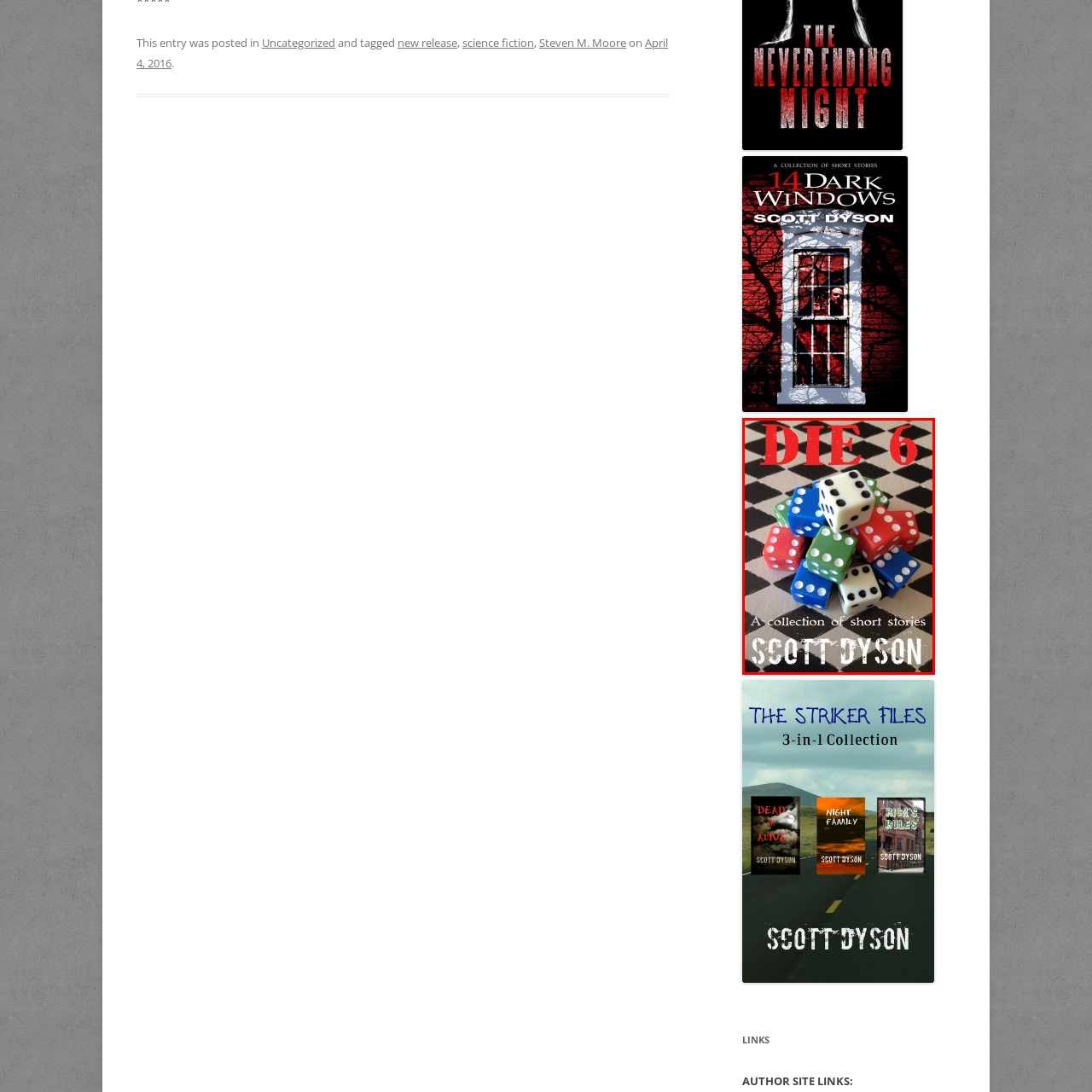Look at the image marked by the red box and respond with a single word or phrase: Where is the author's name located?

at the bottom